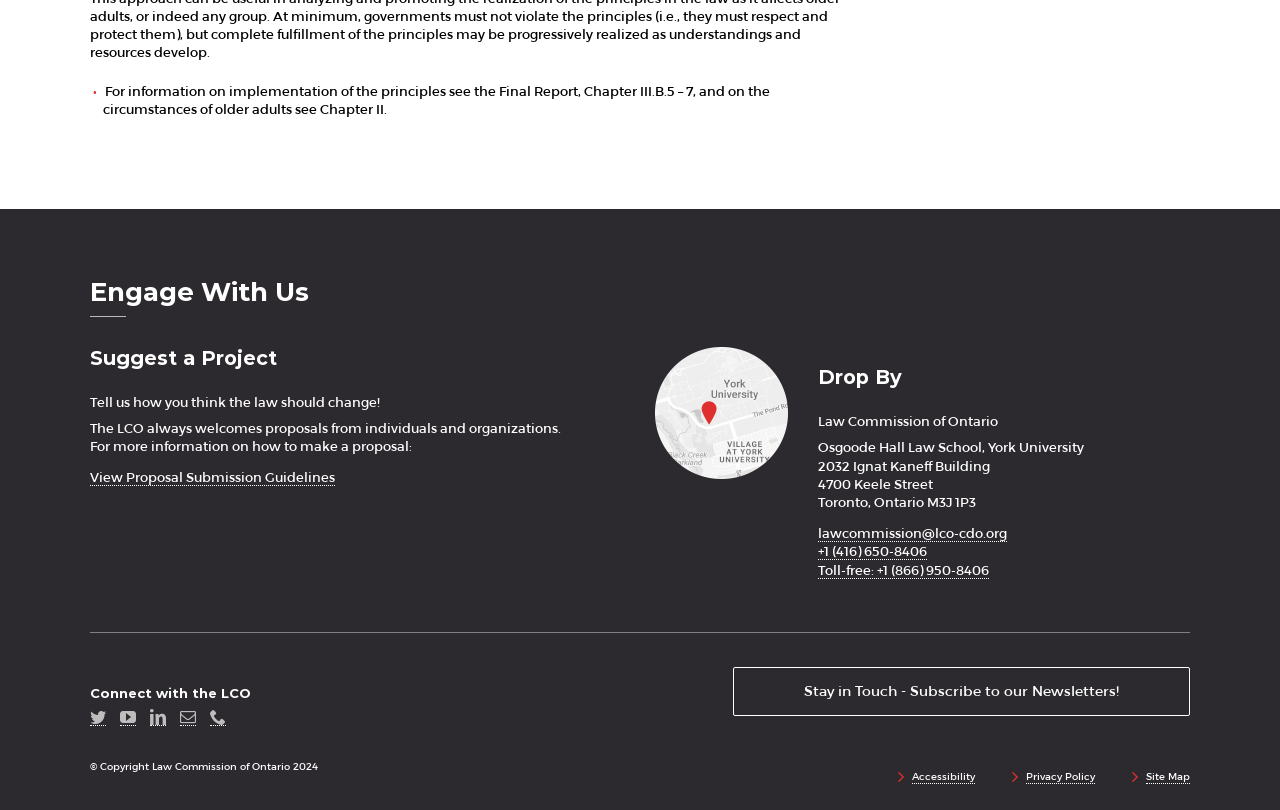Answer the question below in one word or phrase:
What is the address of the organization?

Osgoode Hall Law School, York University